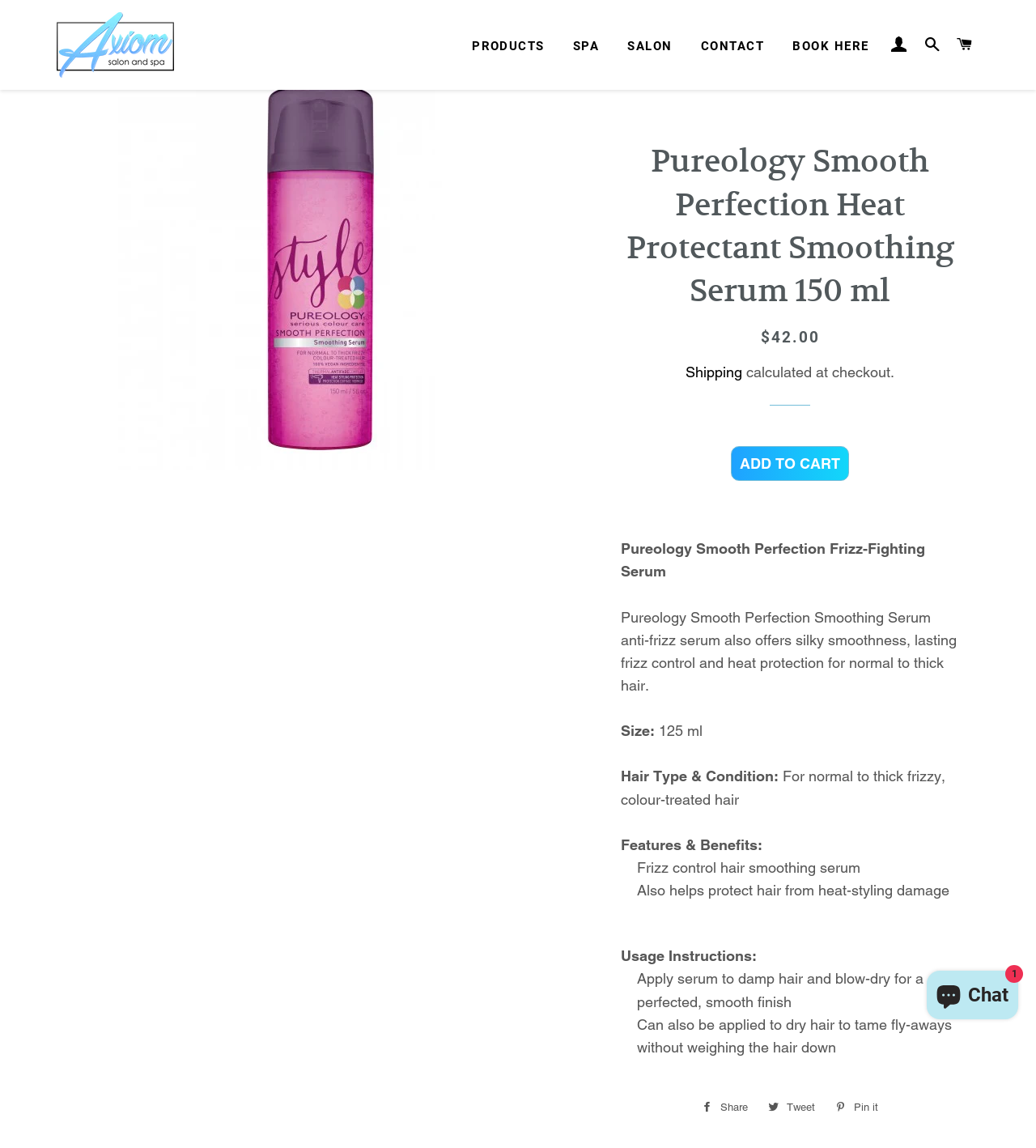Find the primary header on the webpage and provide its text.

Pureology Smooth Perfection Heat Protectant Smoothing Serum 150 ml